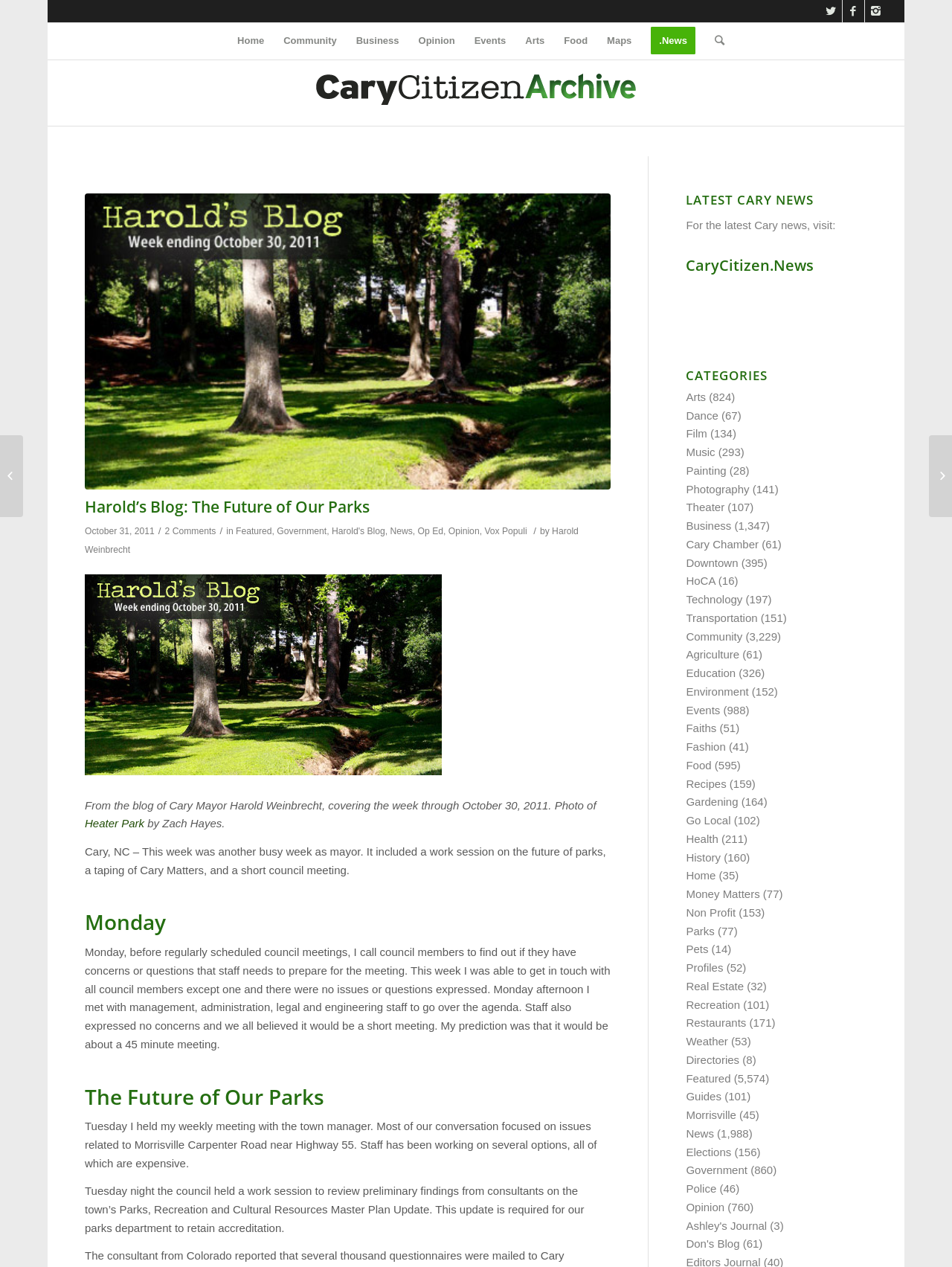Provide the bounding box coordinates of the HTML element this sentence describes: "2 Comments". The bounding box coordinates consist of four float numbers between 0 and 1, i.e., [left, top, right, bottom].

[0.173, 0.415, 0.227, 0.423]